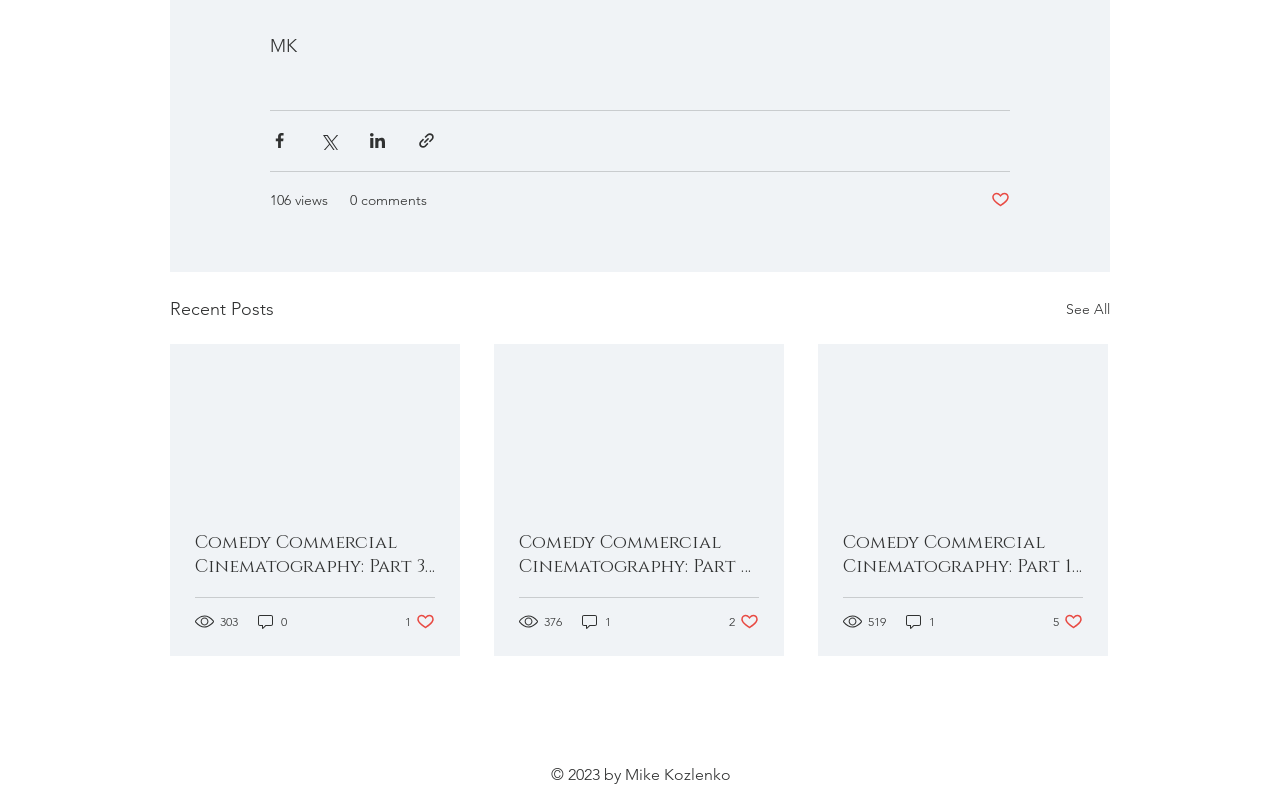What is the category of the posts on this webpage?
Based on the image, answer the question with as much detail as possible.

I found the category of the posts by looking at the heading element that says 'Recent Posts', which suggests that the posts on this webpage are recent ones.